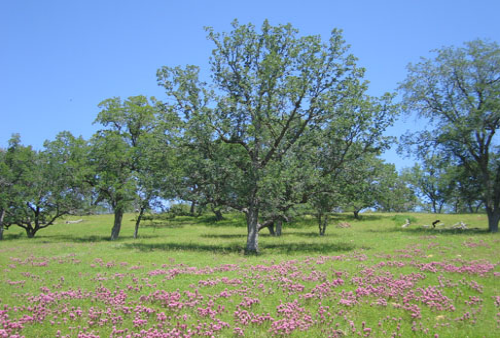What is the condition of the trees' branches?
Identify the answer in the screenshot and reply with a single word or phrase.

Full and leafy